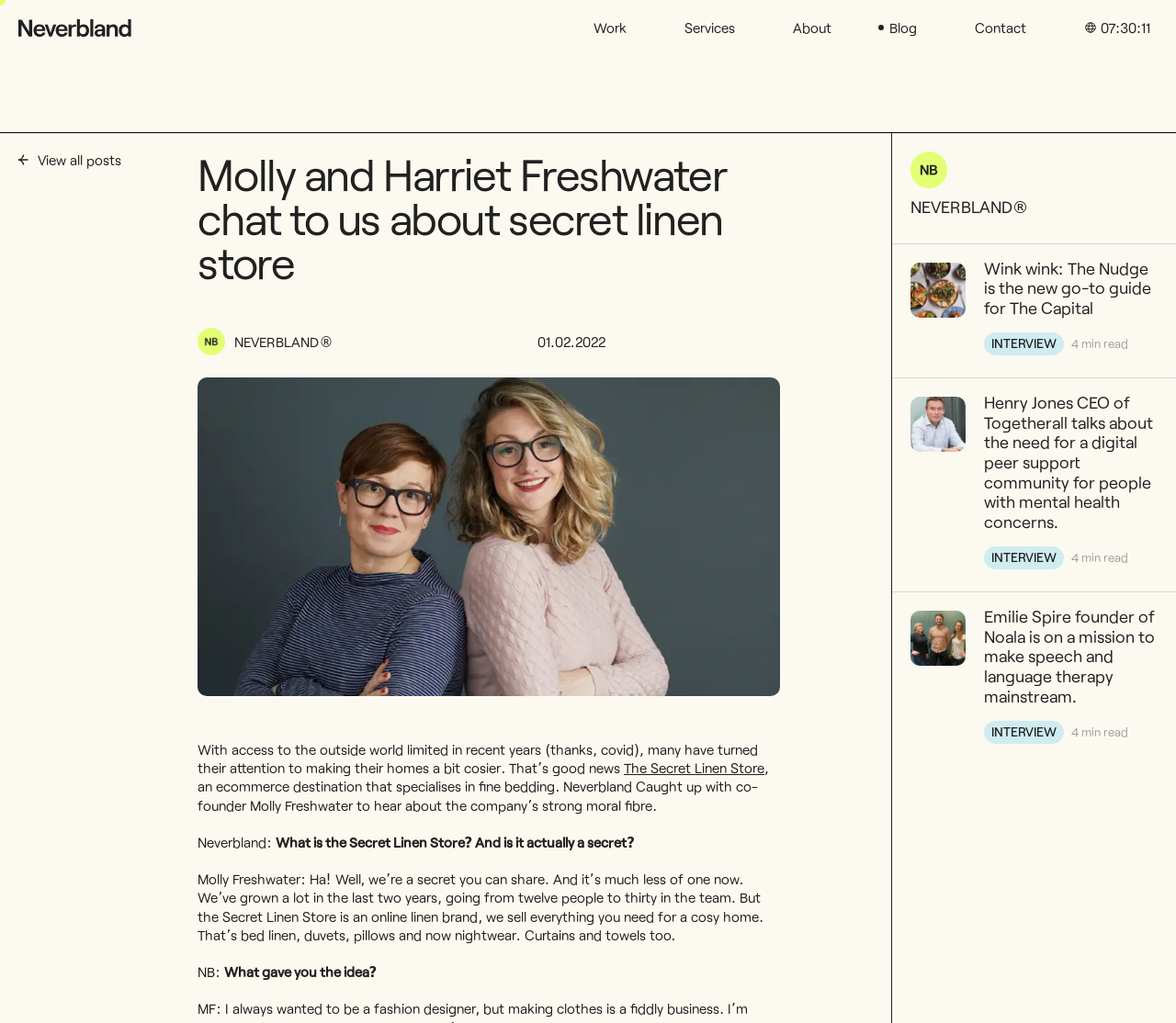How many people were in the team two years ago?
Please respond to the question thoroughly and include all relevant details.

I found the answer by reading the text content of the webpage, specifically the sentence 'We’ve grown a lot in the last two years, going from twelve people to thirty in the team.' which mentions the number of people in the team two years ago.